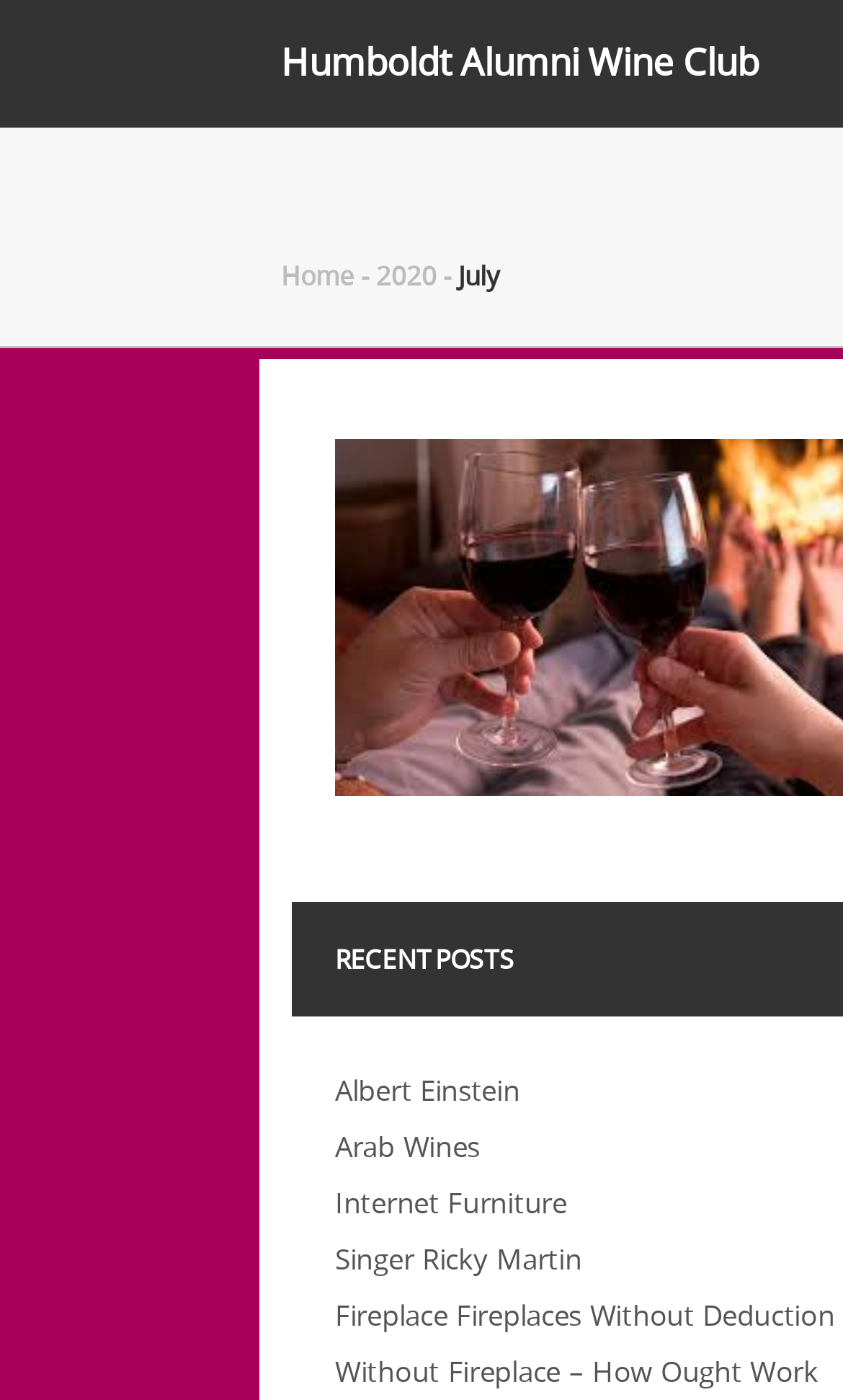Answer the question with a brief word or phrase:
How many links are below '2020'?

4